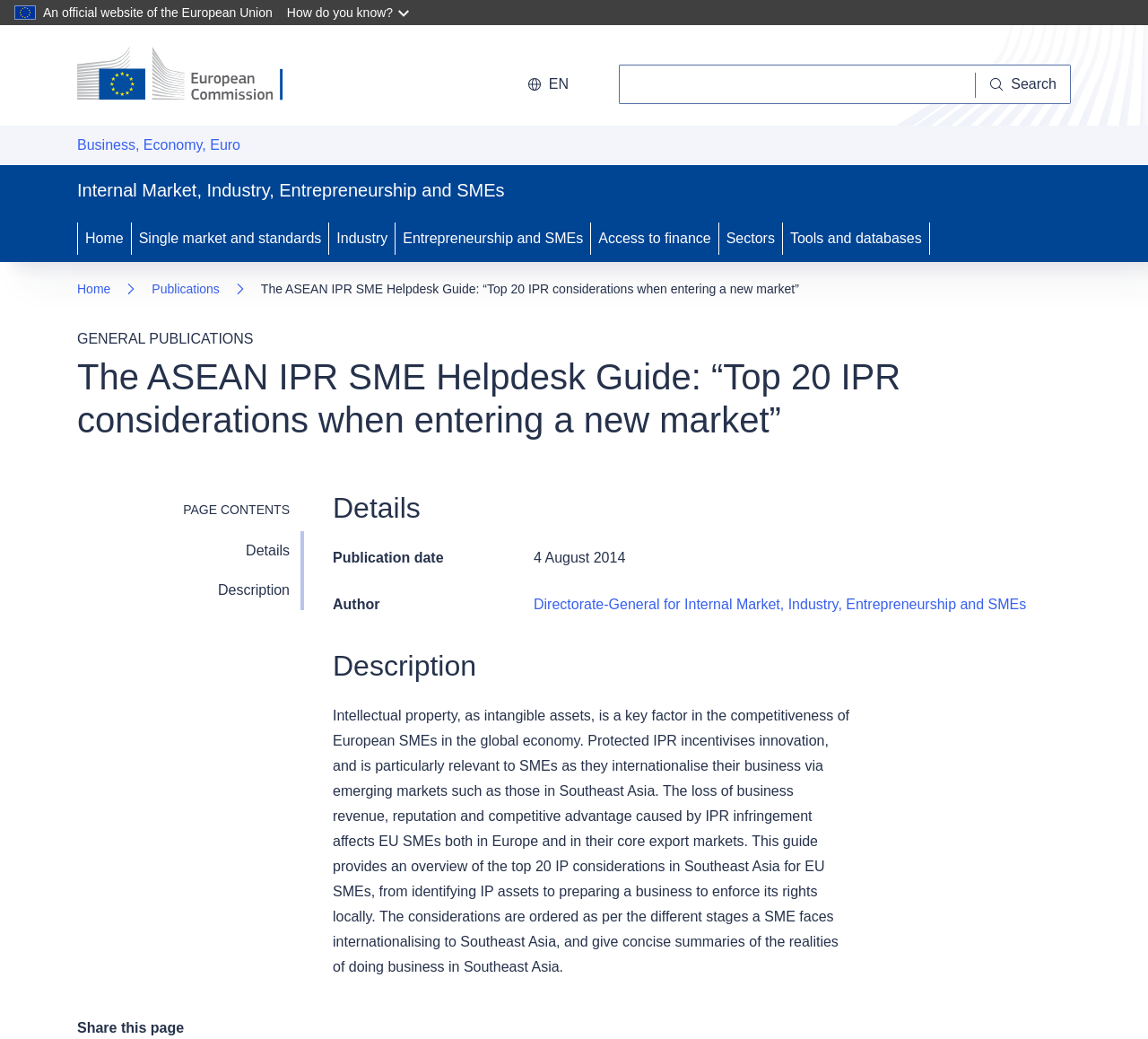Can you find the bounding box coordinates of the area I should click to execute the following instruction: "Click on the link to read about Tanya Tucker's induction into the Country Music Hall of Fame"?

None